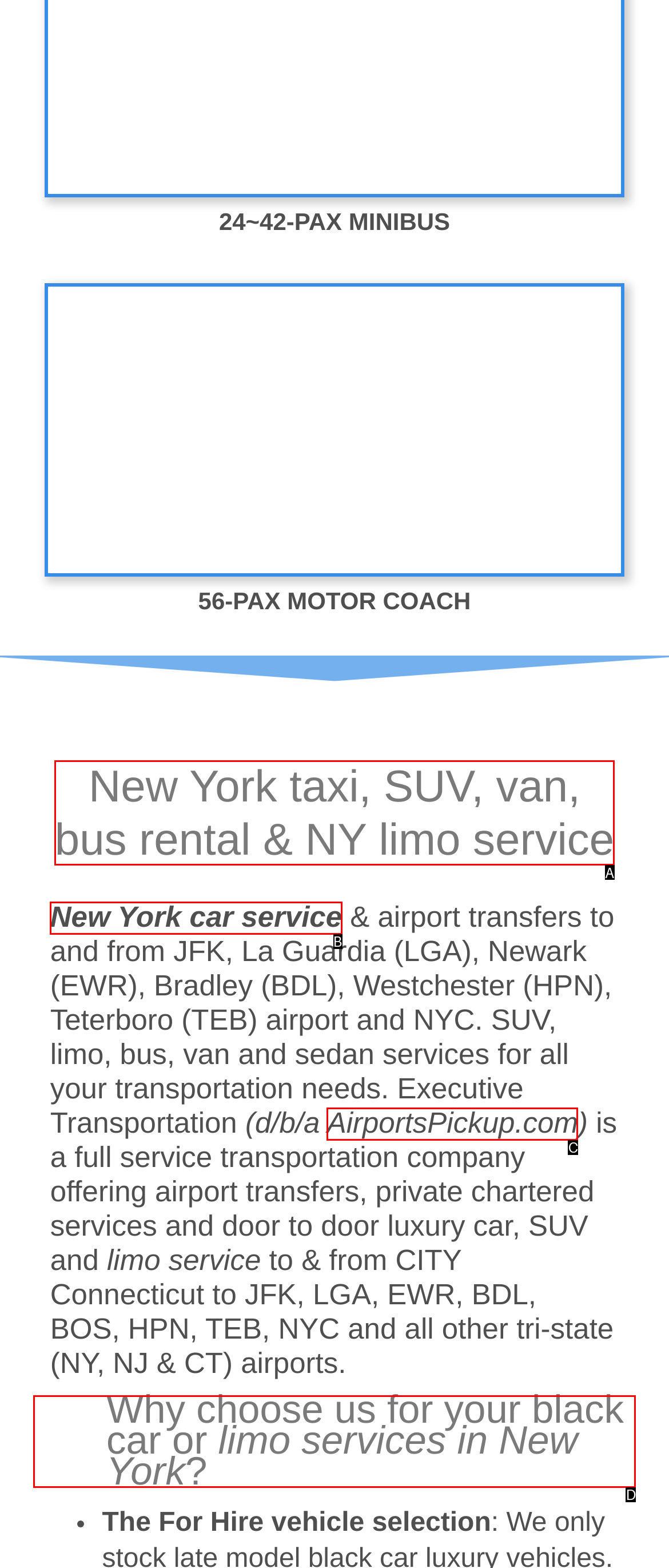Match the description to the correct option: AirportsPickup.com
Provide the letter of the matching option directly.

C